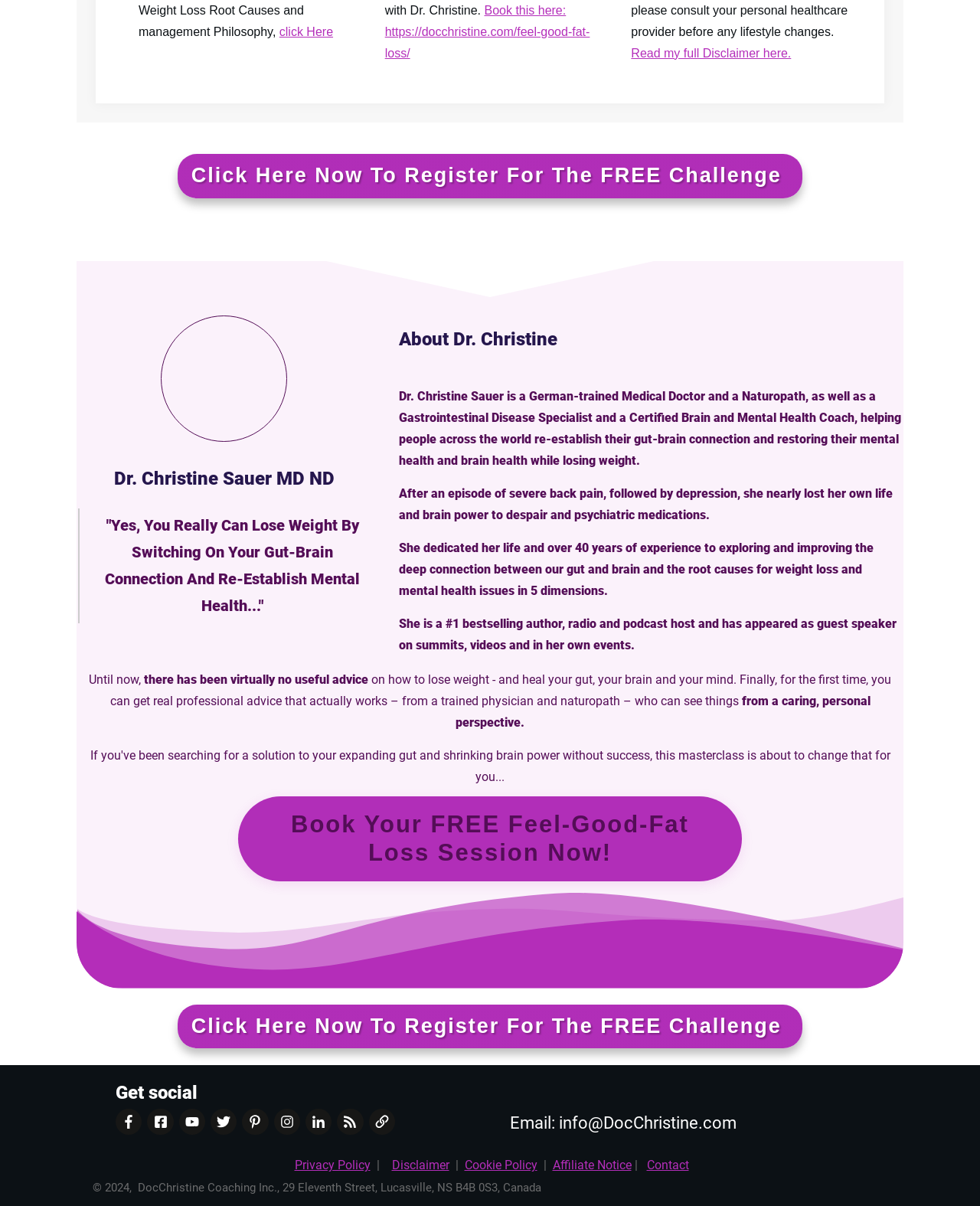Please use the details from the image to answer the following question comprehensively:
Who is the author of the webpage?

The author of the webpage is Dr. Christine Sauer, a German-trained Medical Doctor and a Naturopath, as well as a Gastrointestinal Disease Specialist and a Certified Brain and Mental Health Coach, which is mentioned in the 'About Dr. Christine' section.